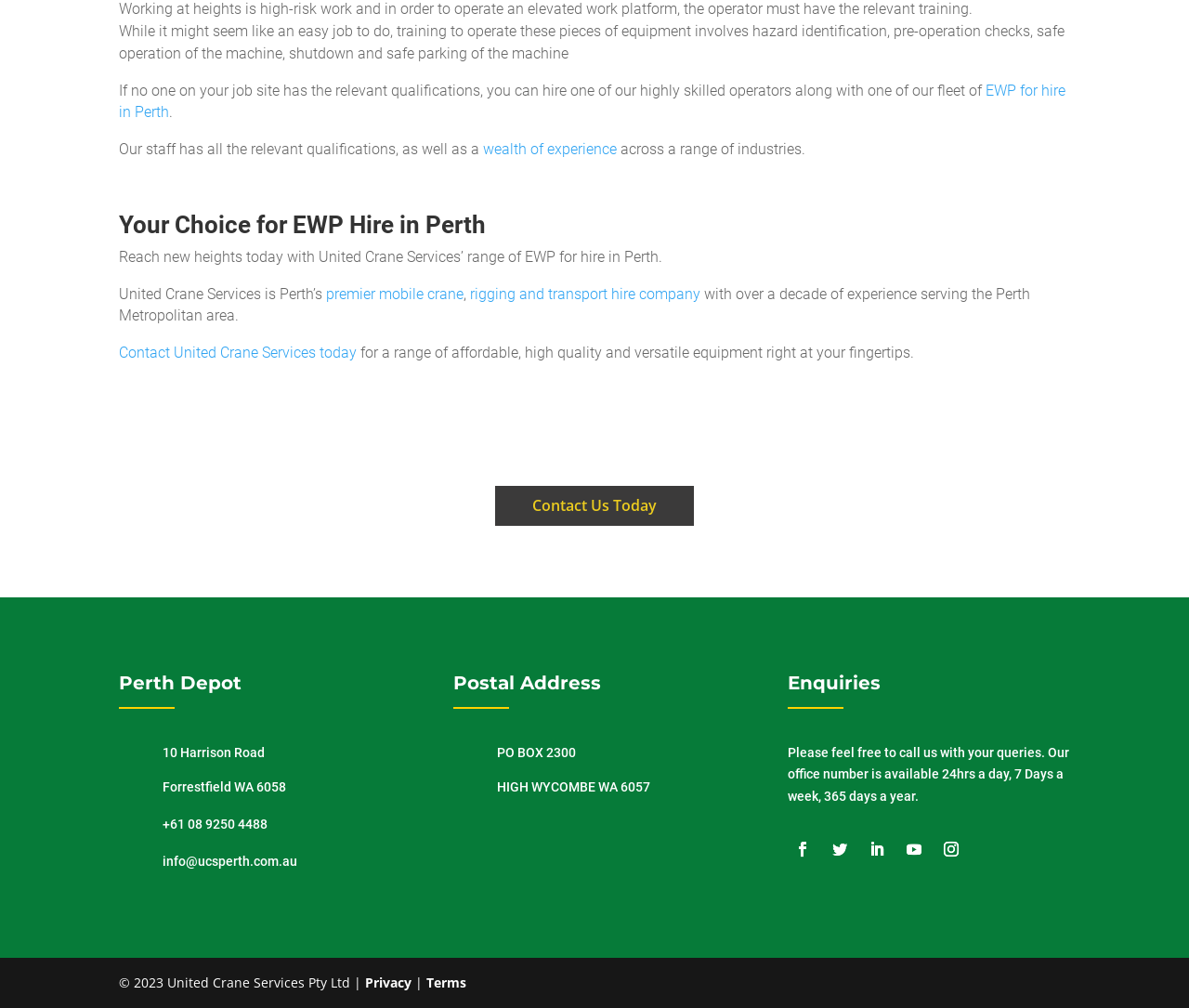Locate the bounding box coordinates of the clickable region to complete the following instruction: "Learn more about the wealth of experience."

[0.406, 0.139, 0.522, 0.157]